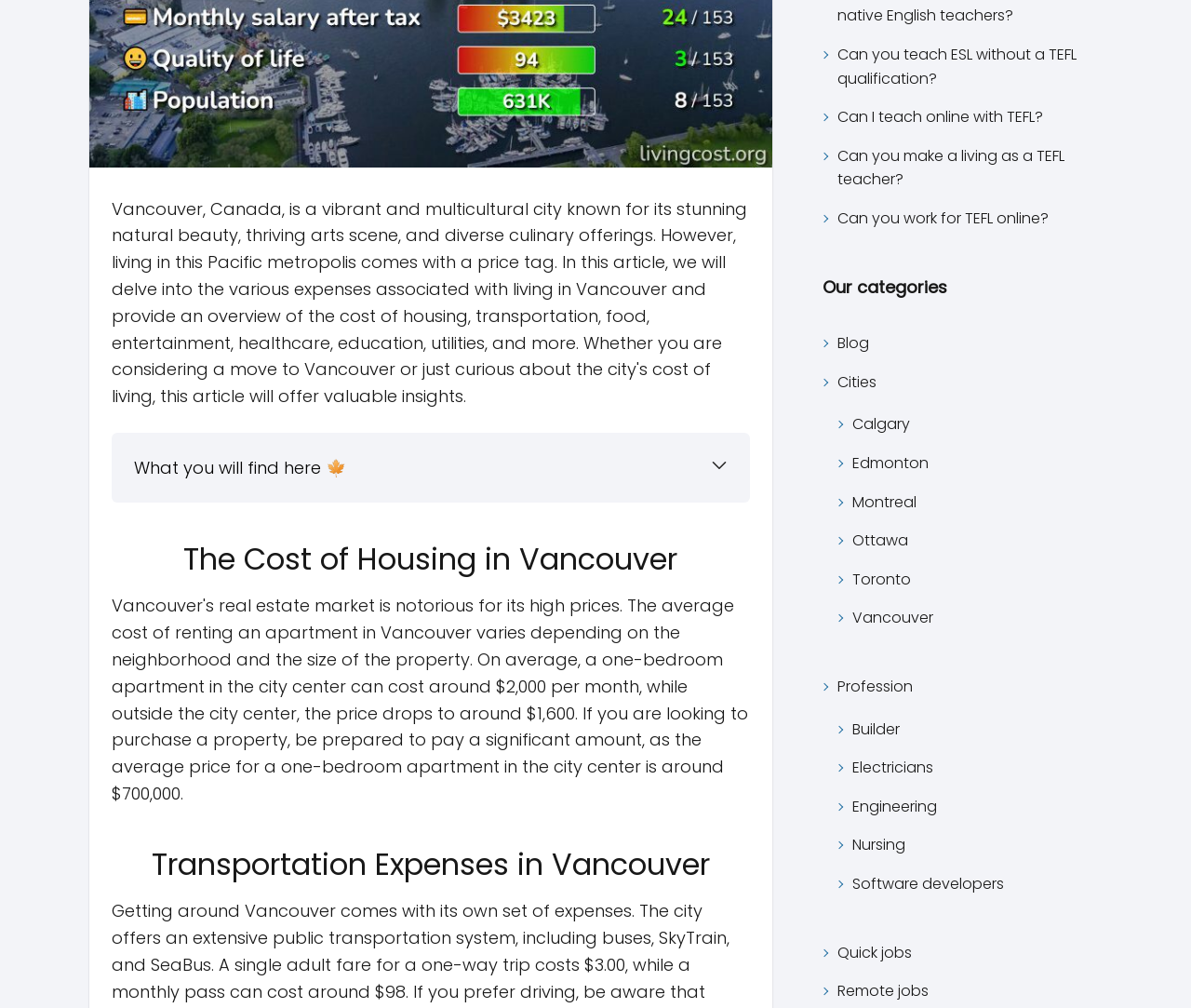Locate the bounding box for the described UI element: "Remote jobs". Ensure the coordinates are four float numbers between 0 and 1, formatted as [left, top, right, bottom].

[0.703, 0.972, 0.78, 0.995]